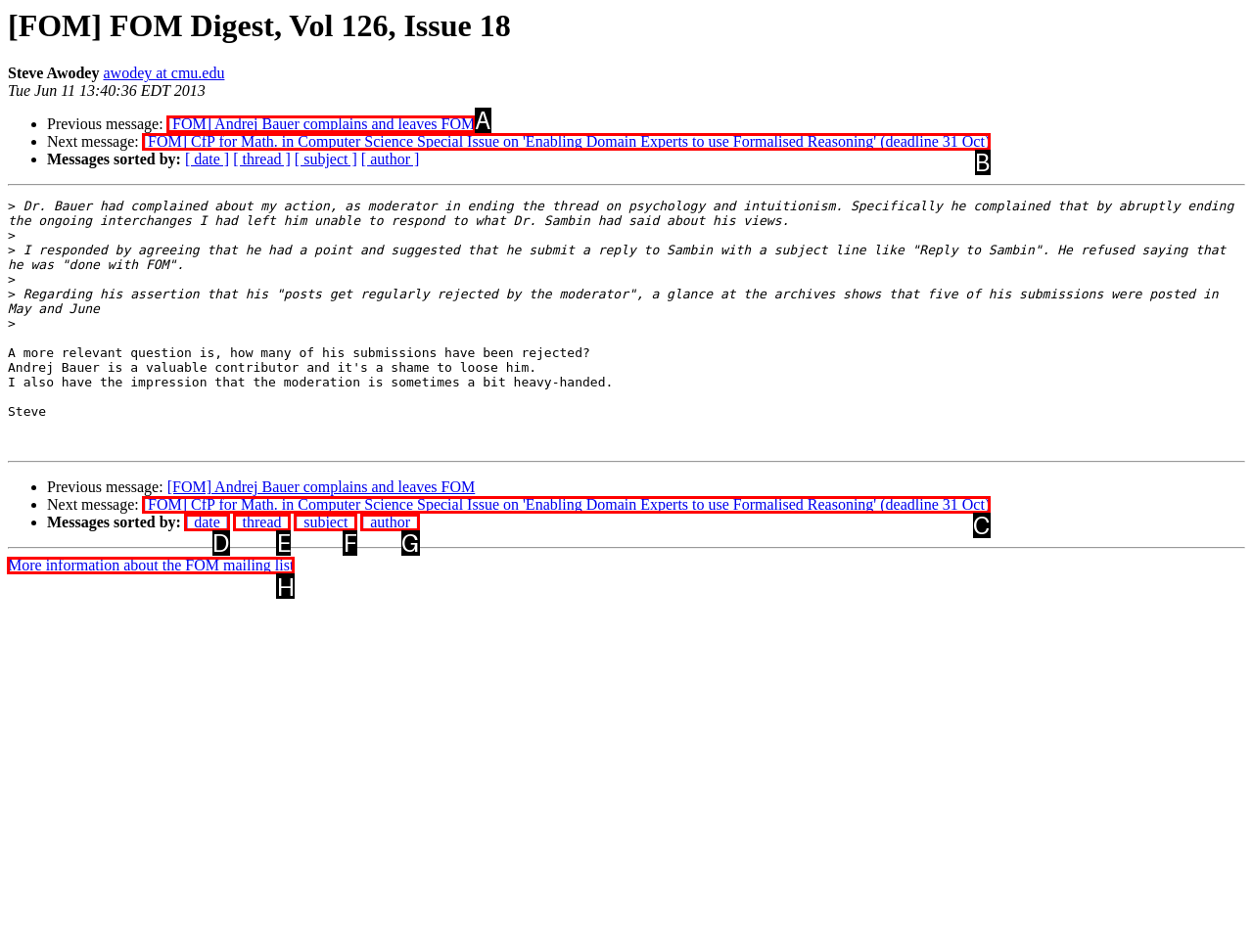Pick the option that should be clicked to perform the following task: go to the next page
Answer with the letter of the selected option from the available choices.

None